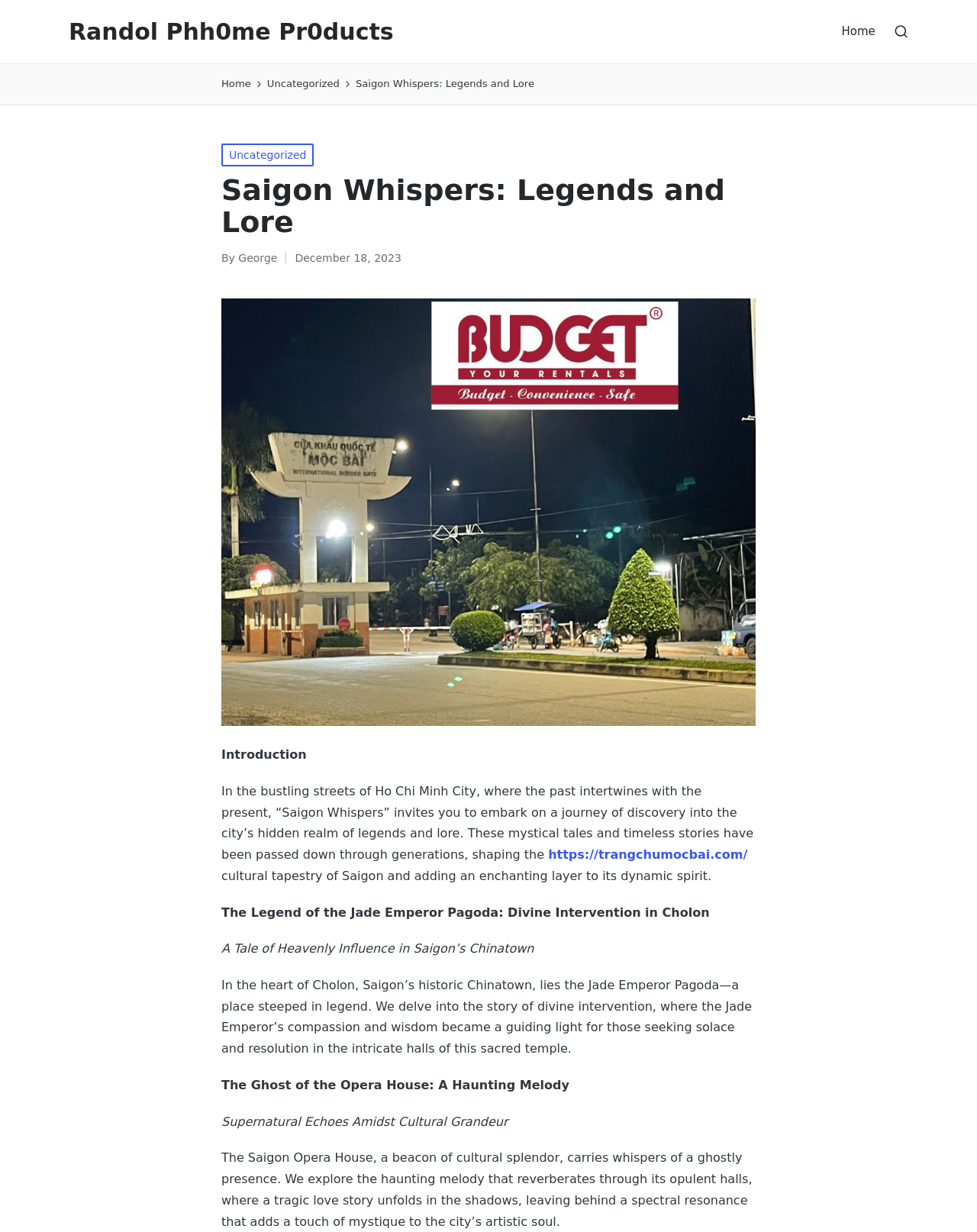Give a one-word or short-phrase answer to the following question: 
What is the author of the article?

George